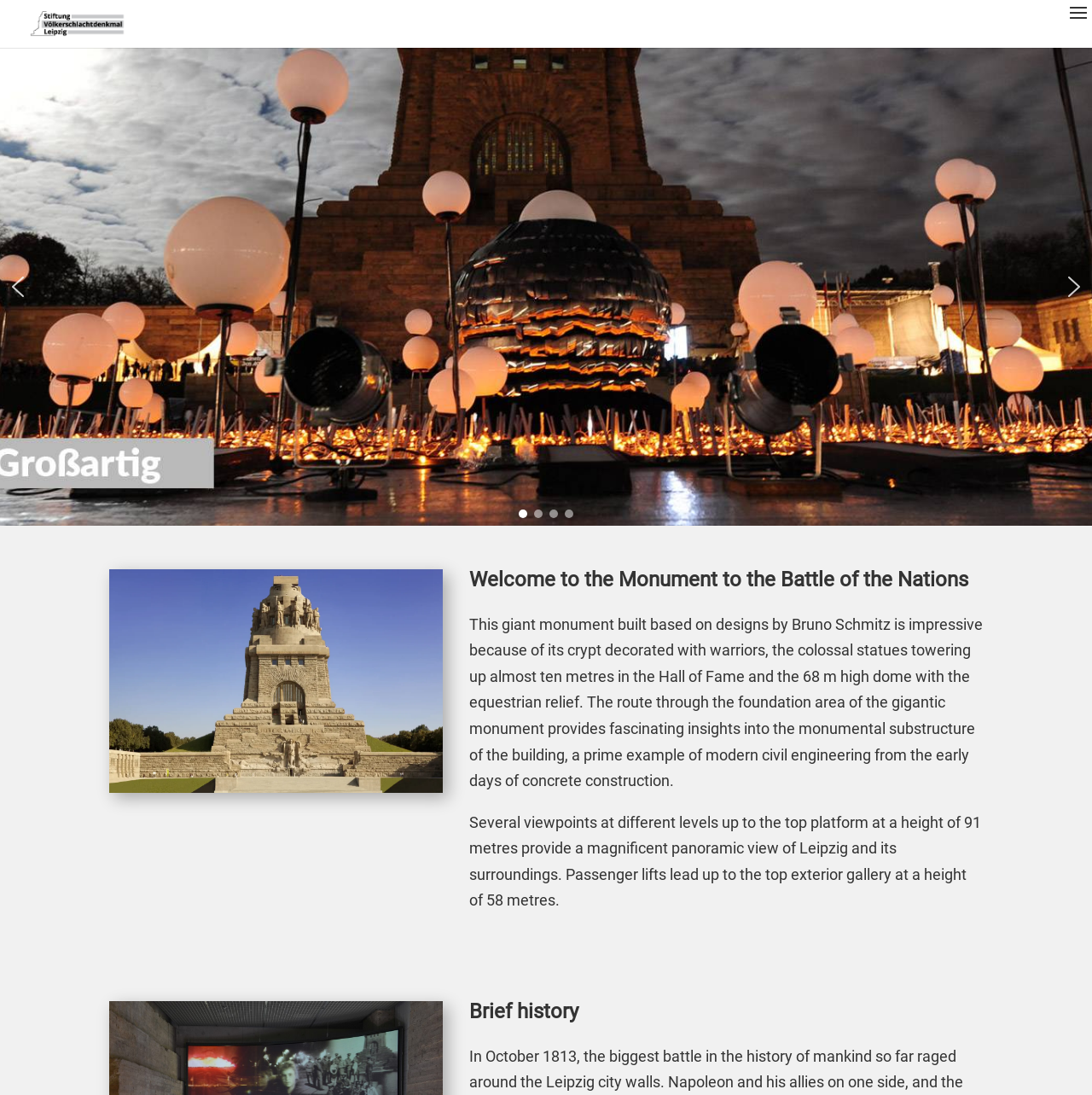What is the name of the monument?
Examine the screenshot and reply with a single word or phrase.

Monument to the Battle of the Nations